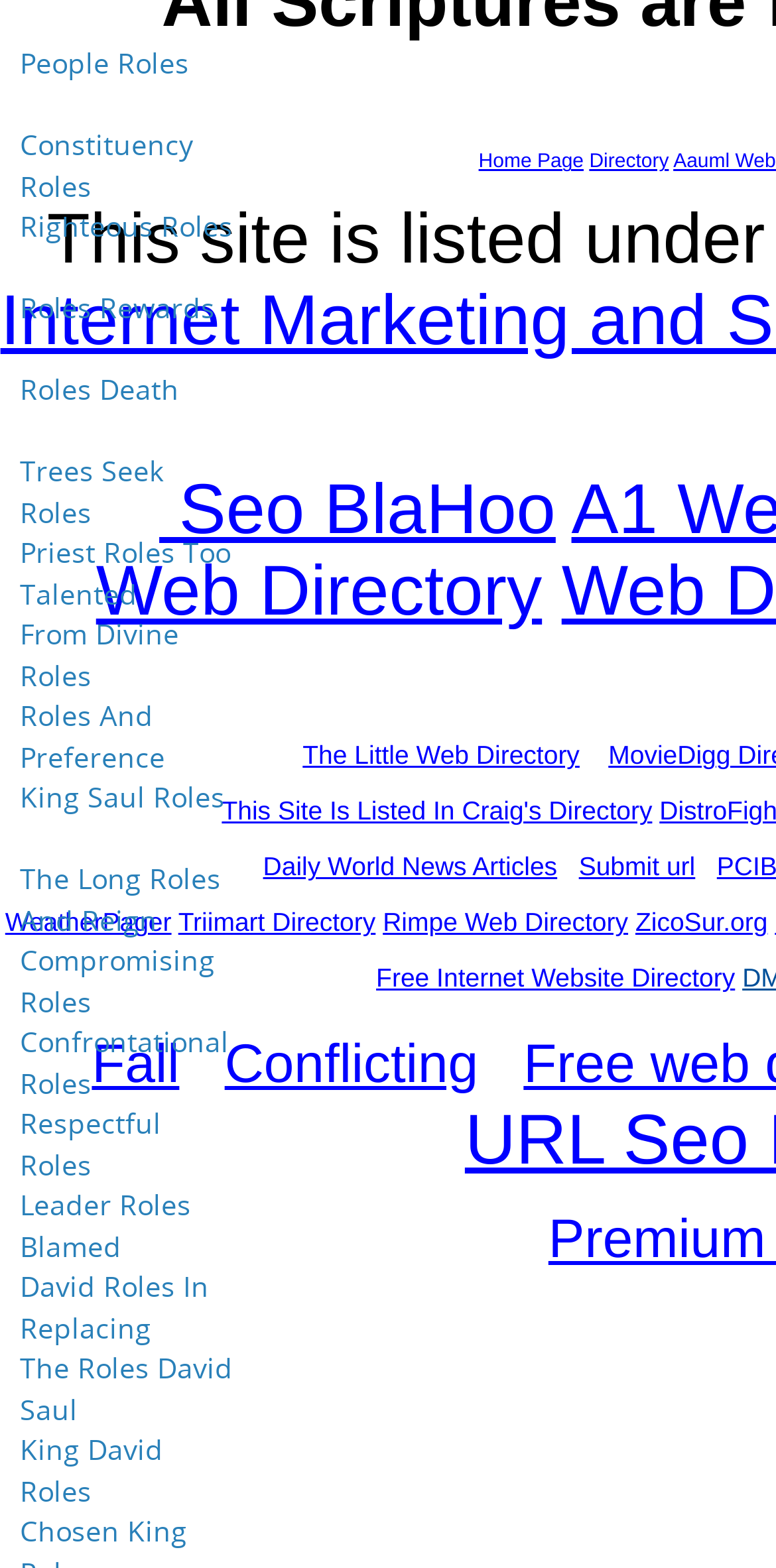Determine the bounding box coordinates of the clickable element to achieve the following action: 'Go to The Little Web Directory'. Provide the coordinates as four float values between 0 and 1, formatted as [left, top, right, bottom].

[0.39, 0.472, 0.747, 0.491]